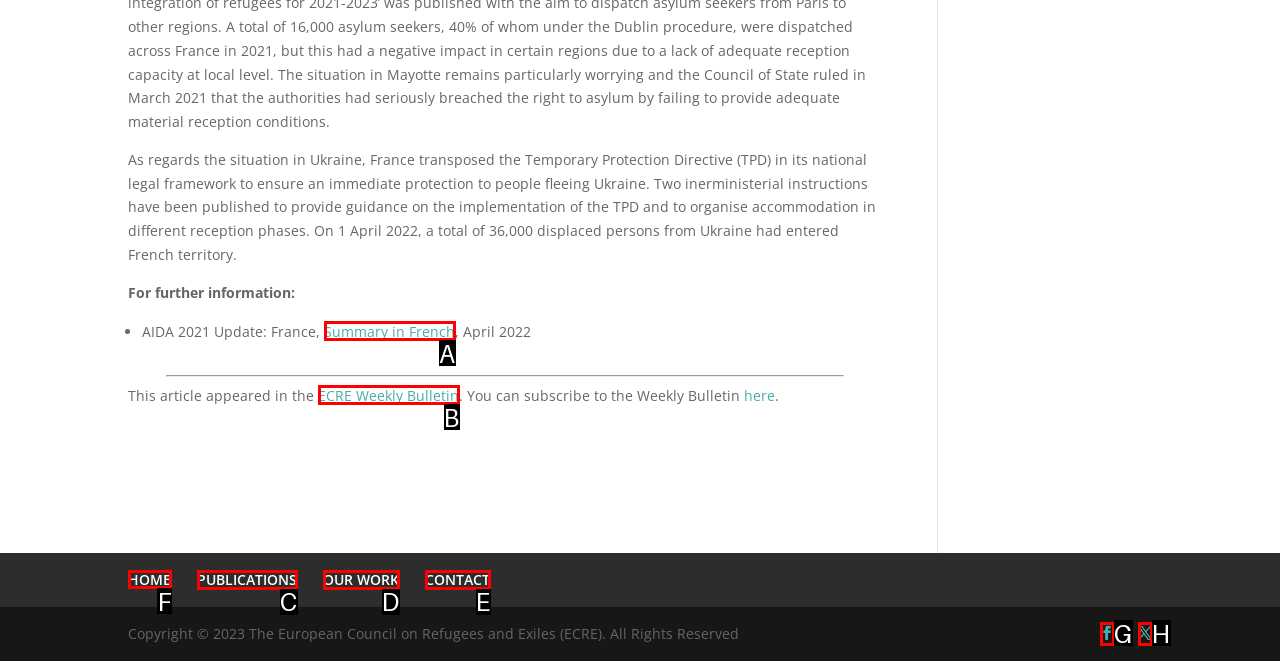Which option should be clicked to complete this task: Click on 'HOME'
Reply with the letter of the correct choice from the given choices.

F